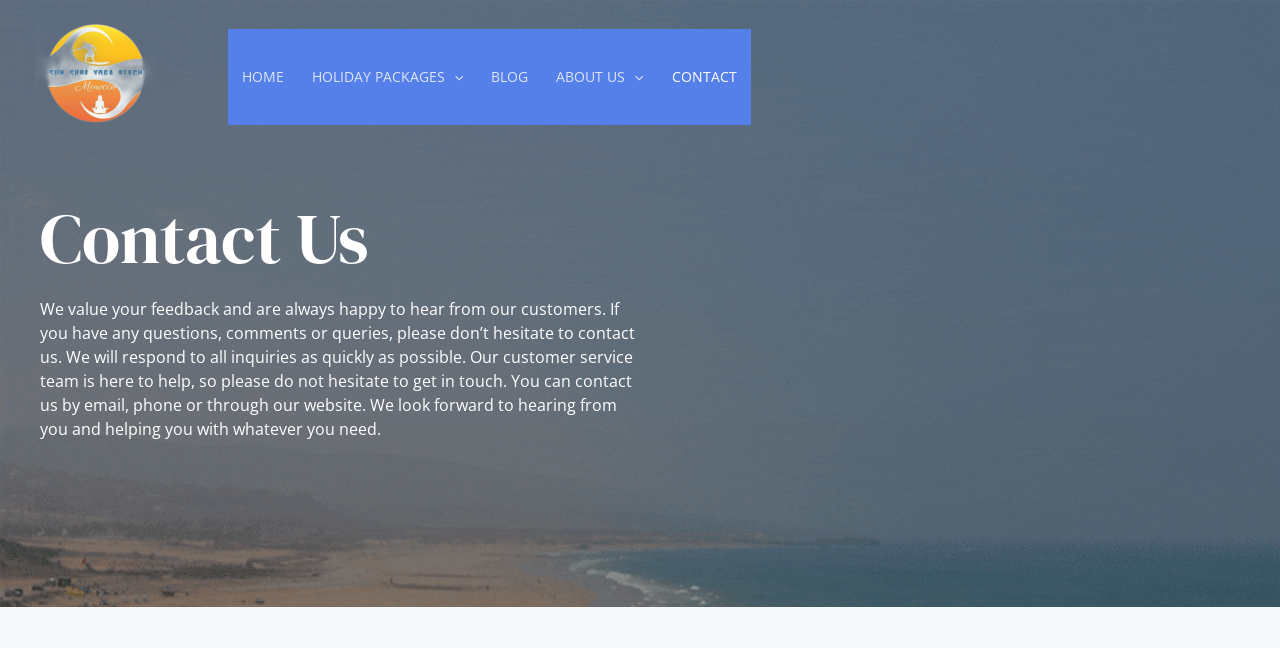What is the name of the logo on the top left?
Using the screenshot, give a one-word or short phrase answer.

Sun Surf Yoga Beach